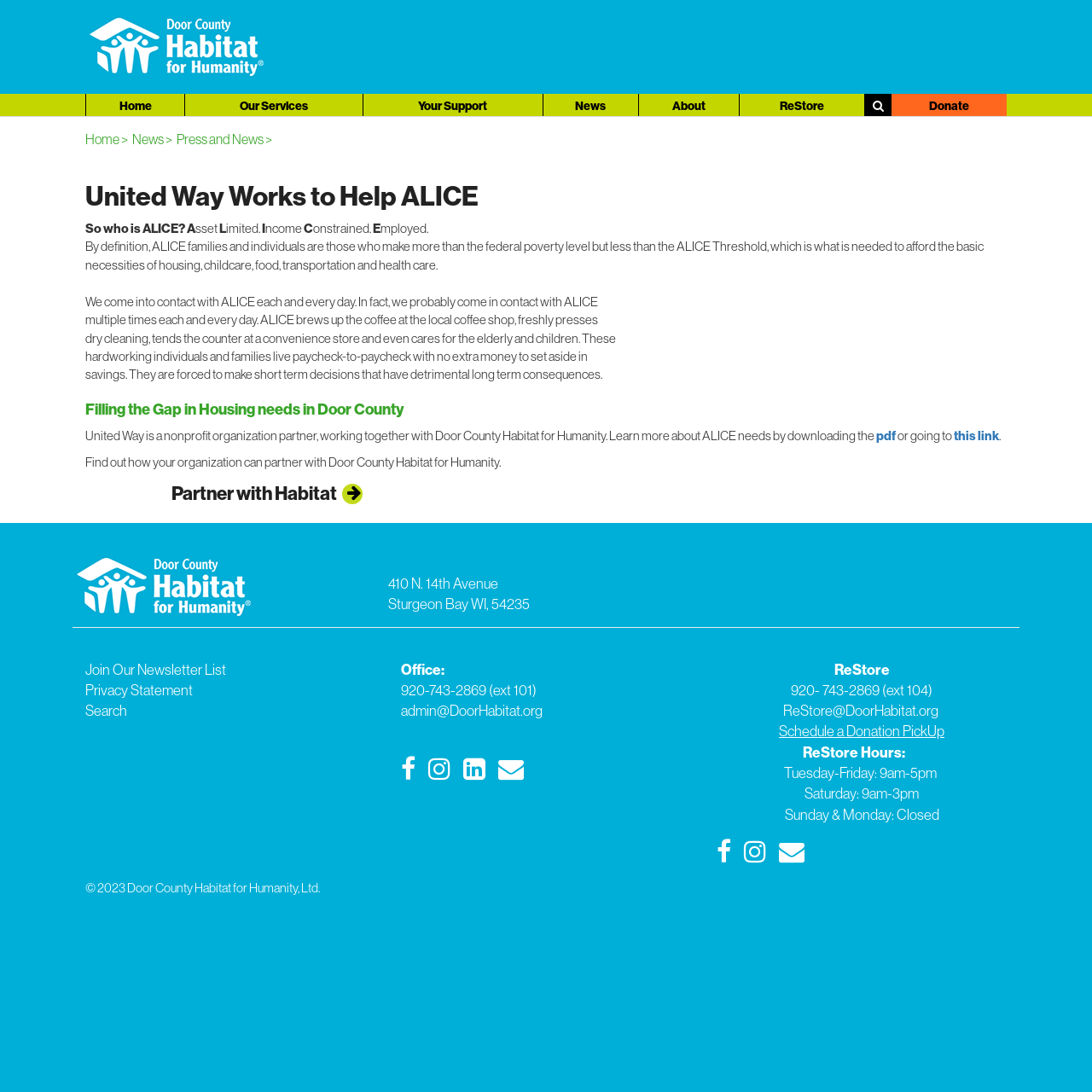Identify the text that serves as the heading for the webpage and generate it.

United Way Works to Help ALICE